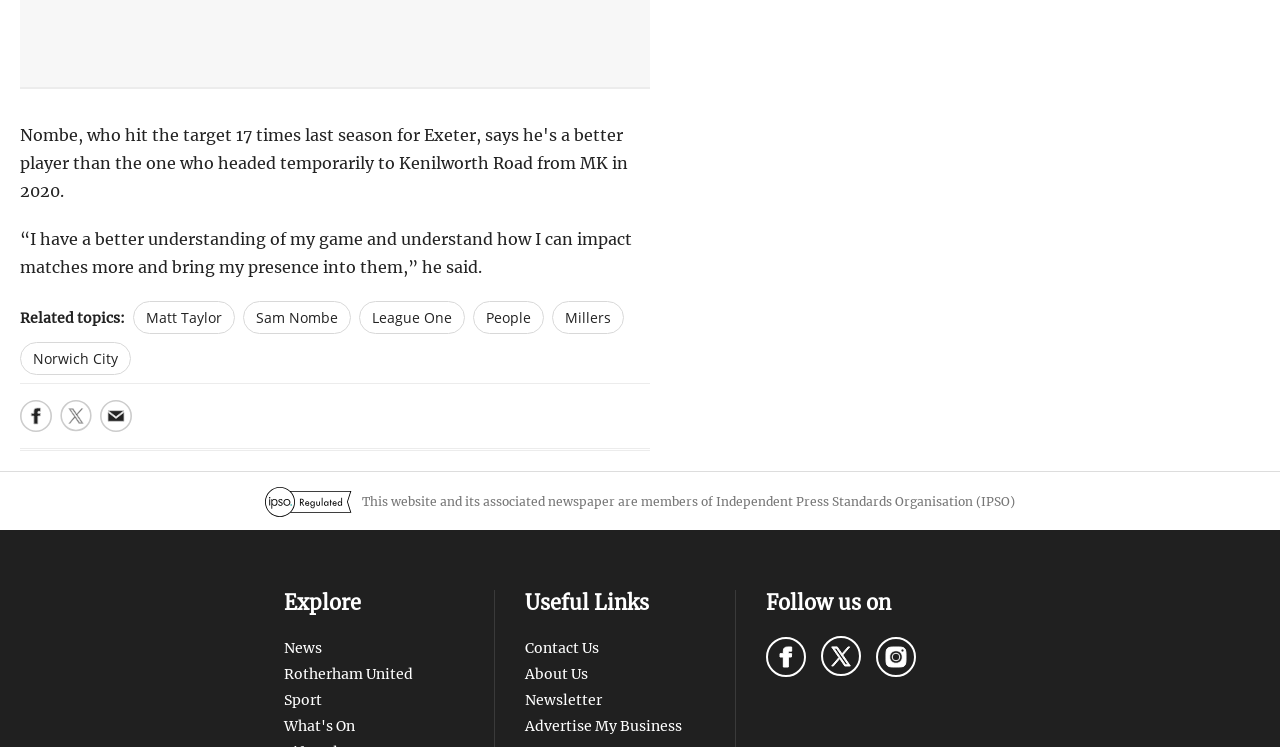Can you give a comprehensive explanation to the question given the content of the image?
What is the name of the newspaper associated with this website?

The website mentions that it and its associated newspaper are members of Independent Press Standards Organisation (IPSO), and the social media links are for Rotherham Advertiser, indicating that the newspaper is Rotherham Advertiser.